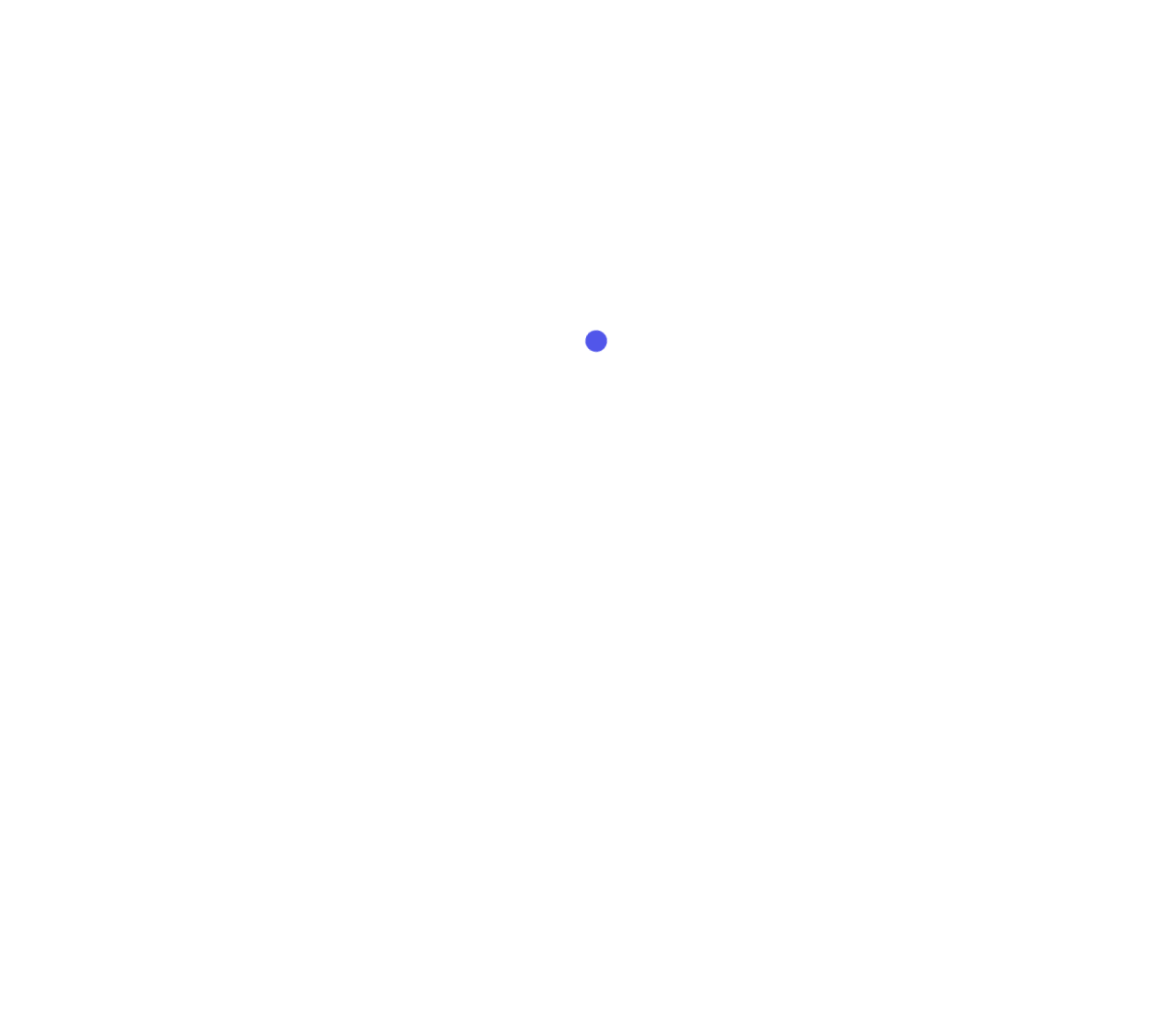Provide the bounding box coordinates of the HTML element this sentence describes: "NEWS".

[0.759, 0.089, 0.8, 0.103]